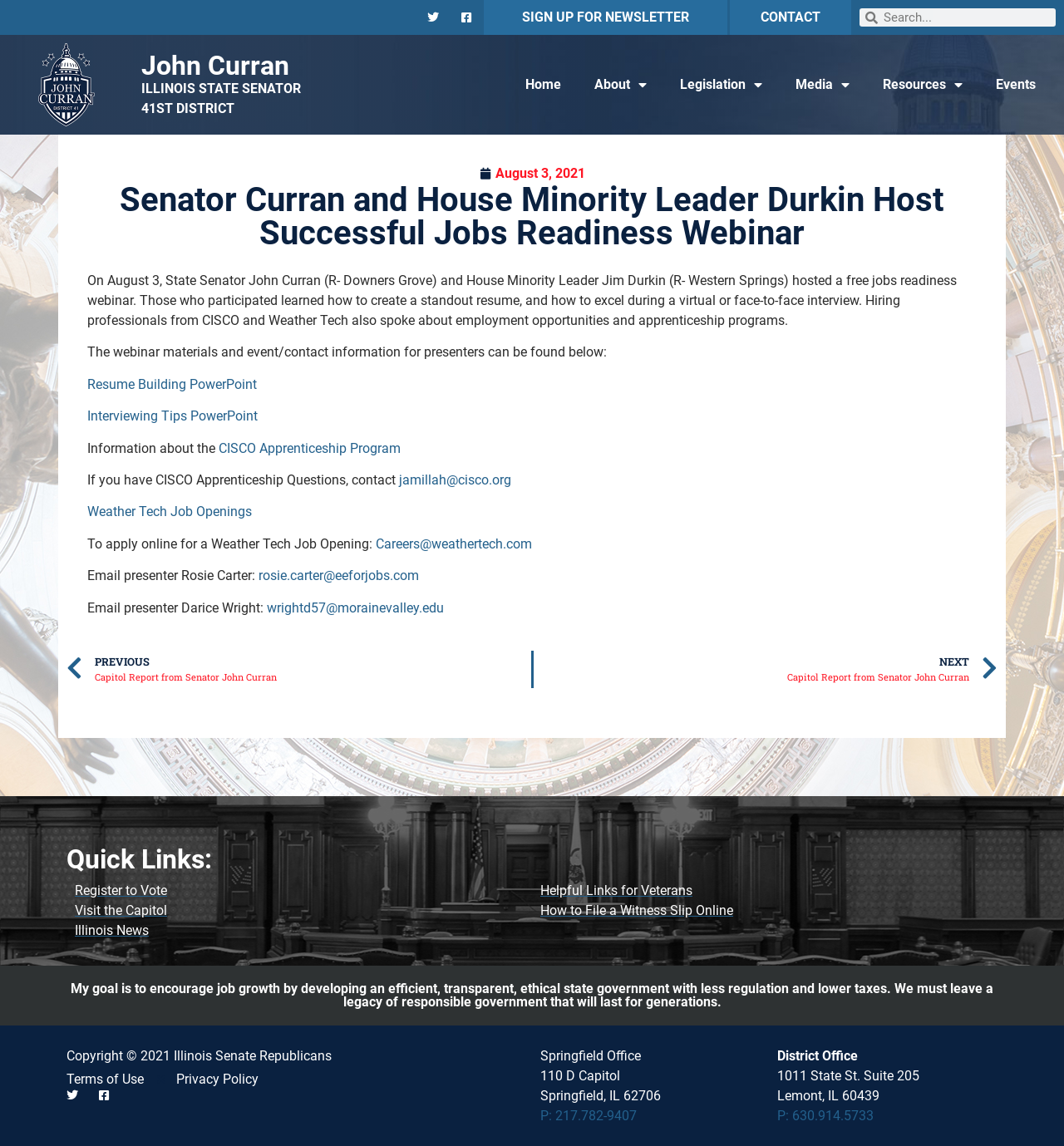Respond with a single word or phrase for the following question: 
What is the name of the state senator?

John Curran